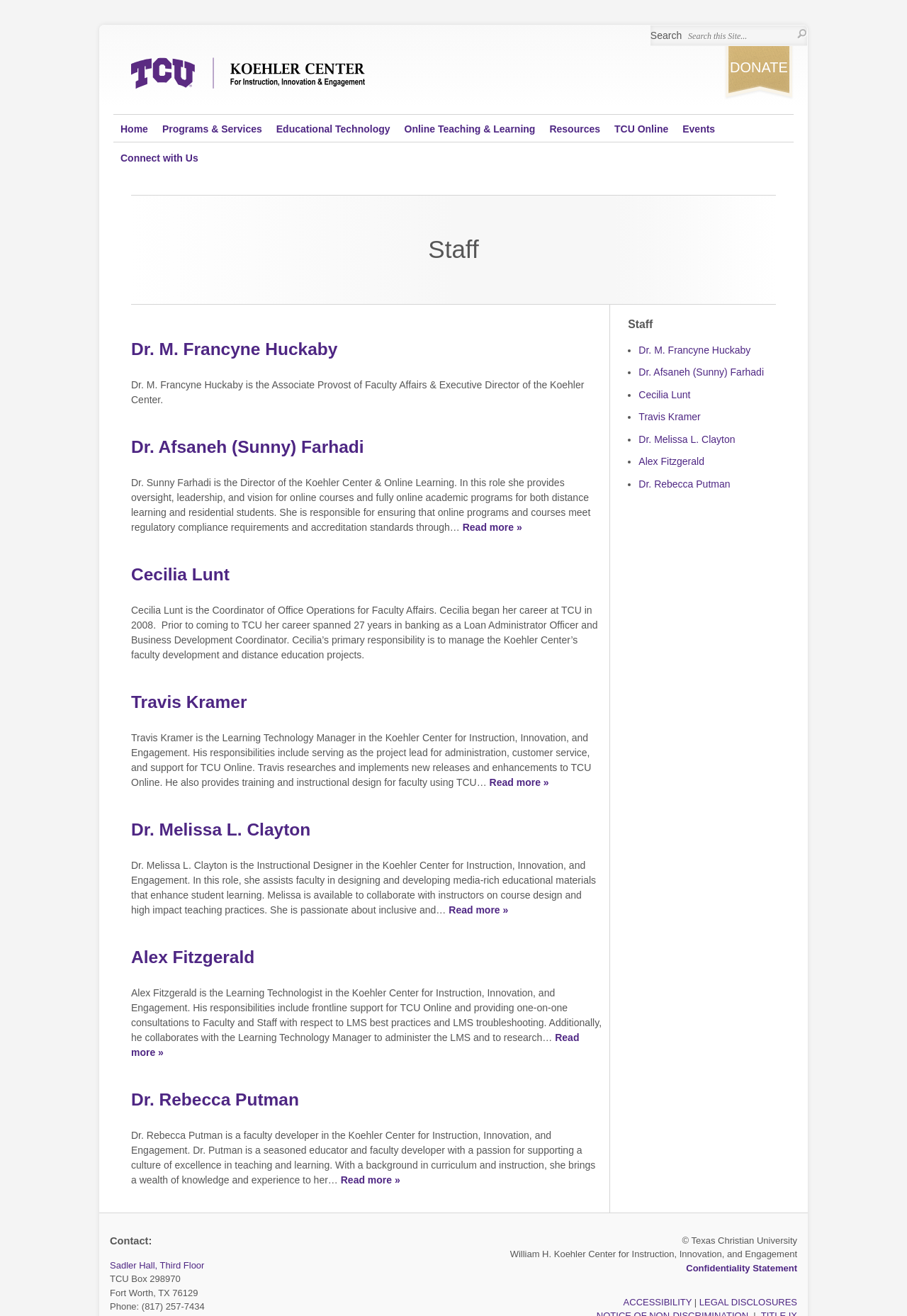Use a single word or phrase to answer the question: What is the phone number of the Koehler Center?

(817) 257-7434